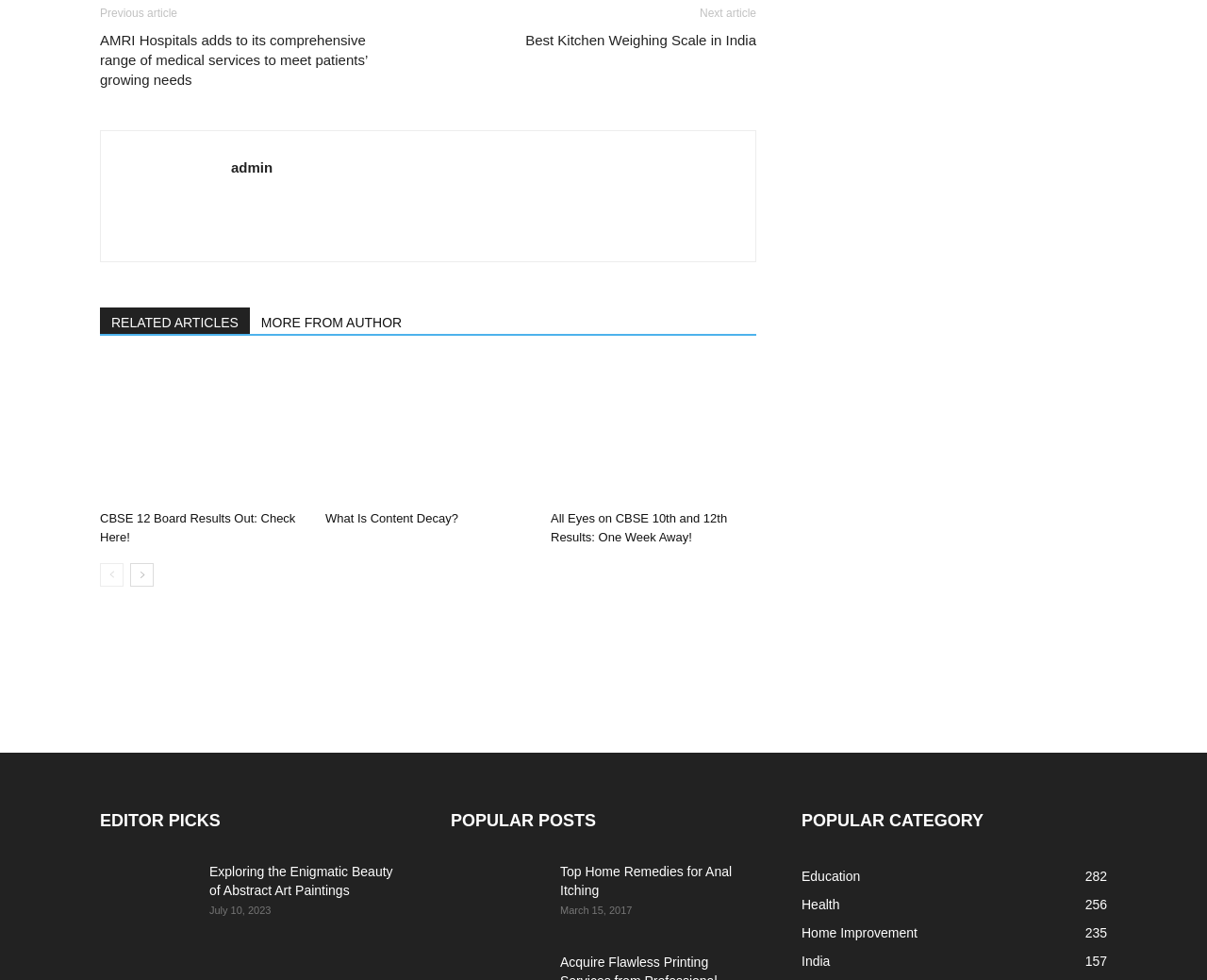How many related articles are shown?
Refer to the image and respond with a one-word or short-phrase answer.

6